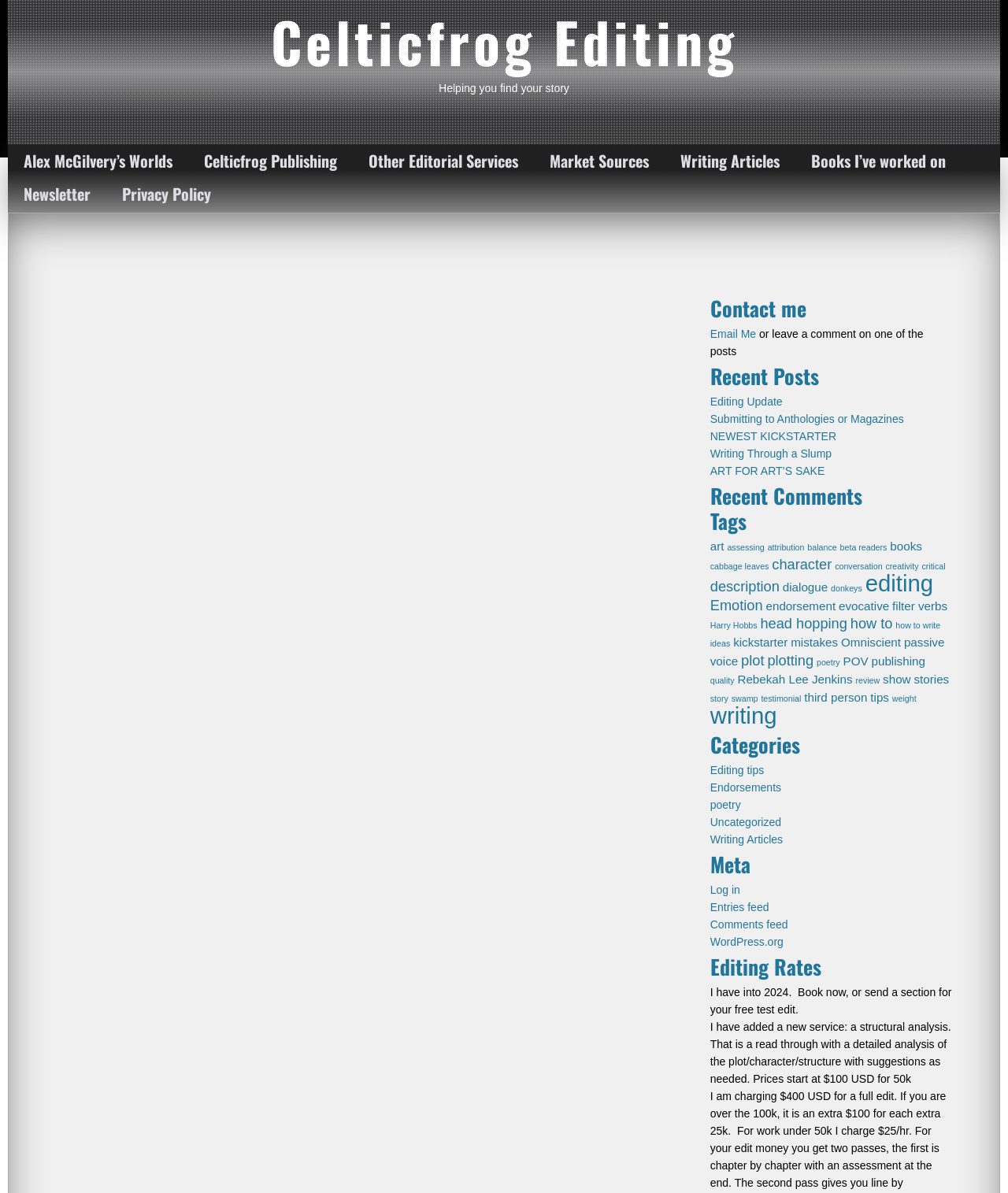What type of content is available on this webpage?
Look at the image and respond with a one-word or short-phrase answer.

Writing articles and tips